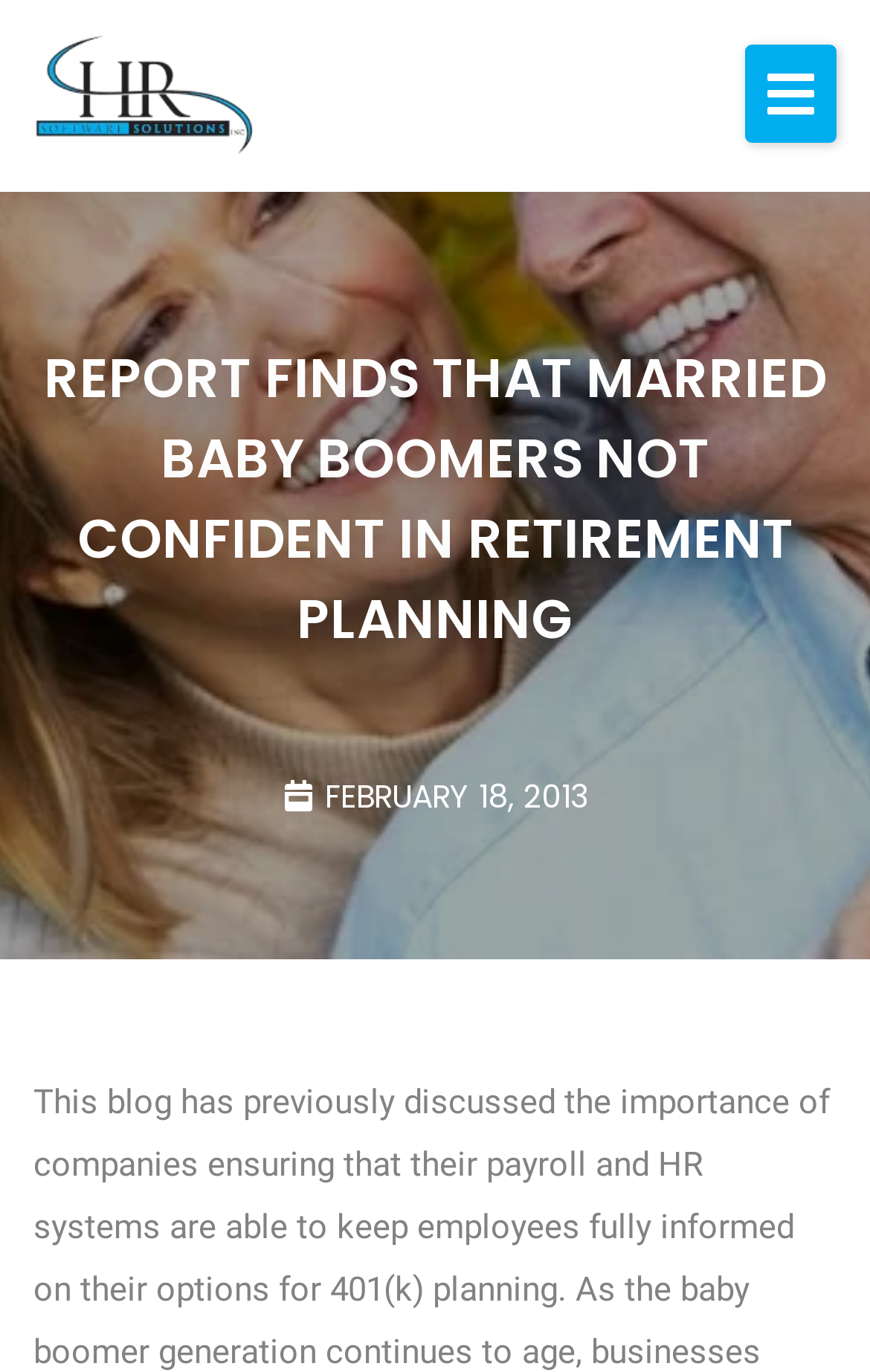What is the date of the report?
Based on the image, answer the question with as much detail as possible.

The date of the report is mentioned in the link 'FEBRUARY 18, 2013' which has a bounding box coordinate of [0.324, 0.562, 0.676, 0.599]. This suggests that the report was published on this date.